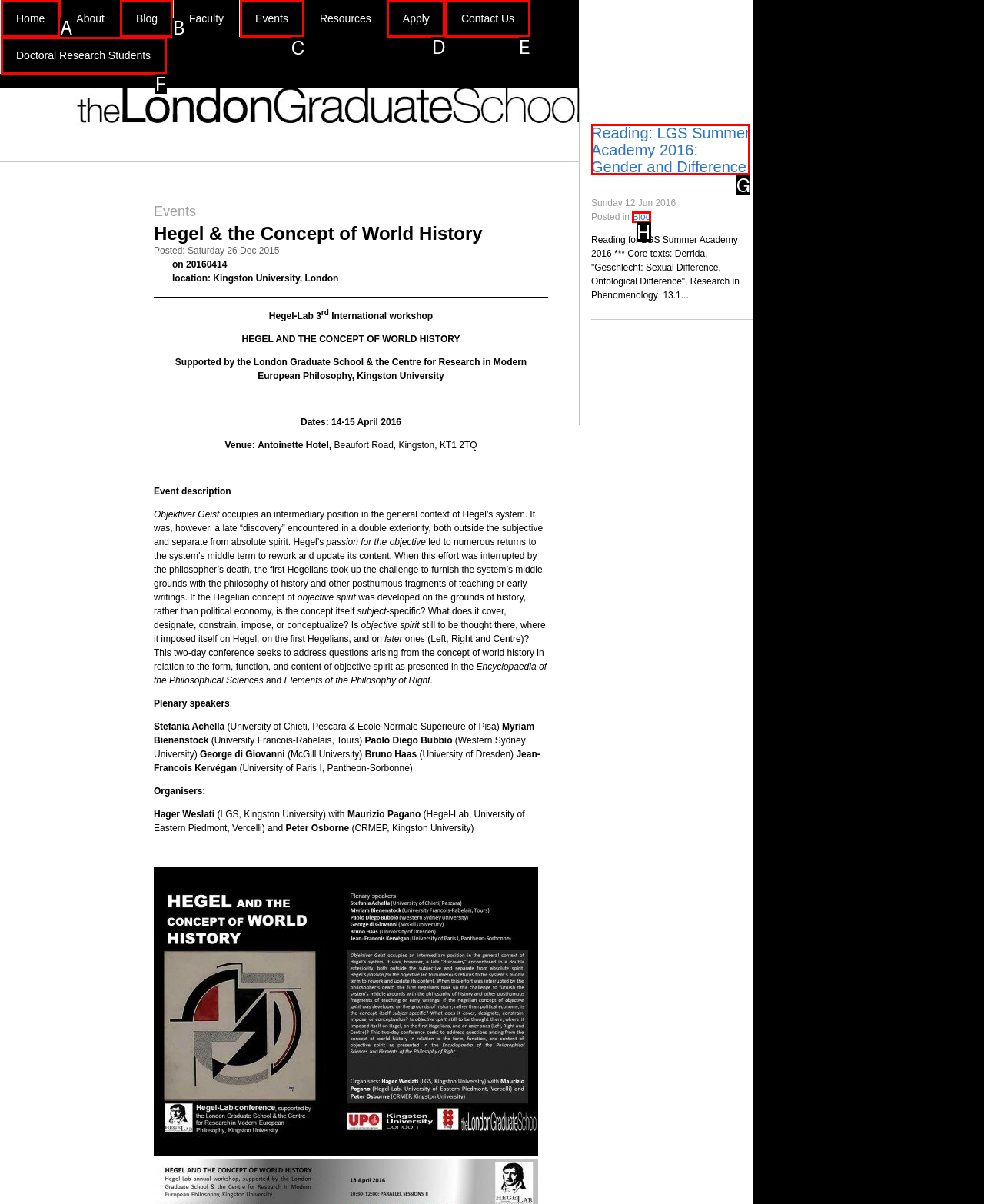Identify the correct UI element to click to follow this instruction: View the 'Events' page
Respond with the letter of the appropriate choice from the displayed options.

C